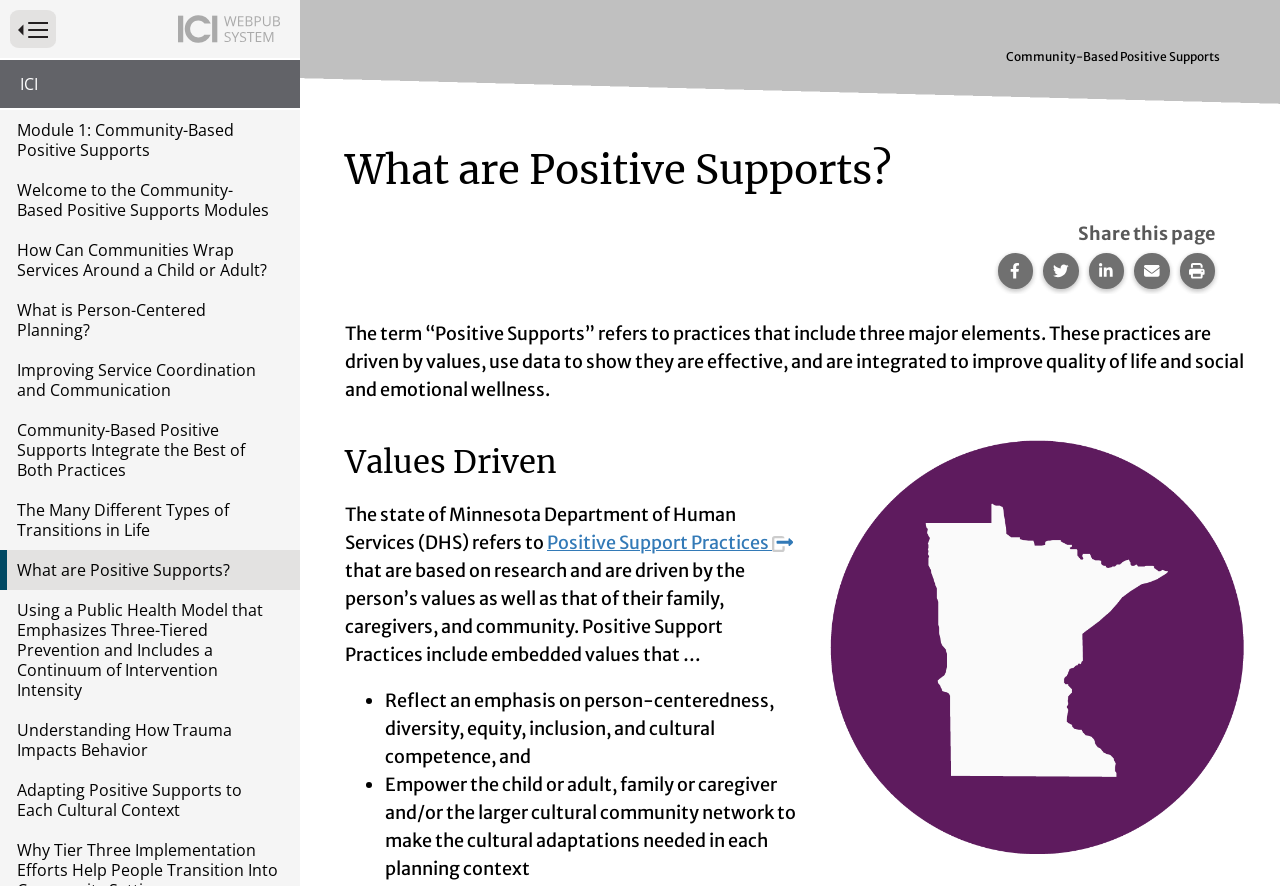Please identify the bounding box coordinates of the element that needs to be clicked to execute the following command: "Visit ICI website". Provide the bounding box using four float numbers between 0 and 1, formatted as [left, top, right, bottom].

[0.0, 0.068, 0.234, 0.122]